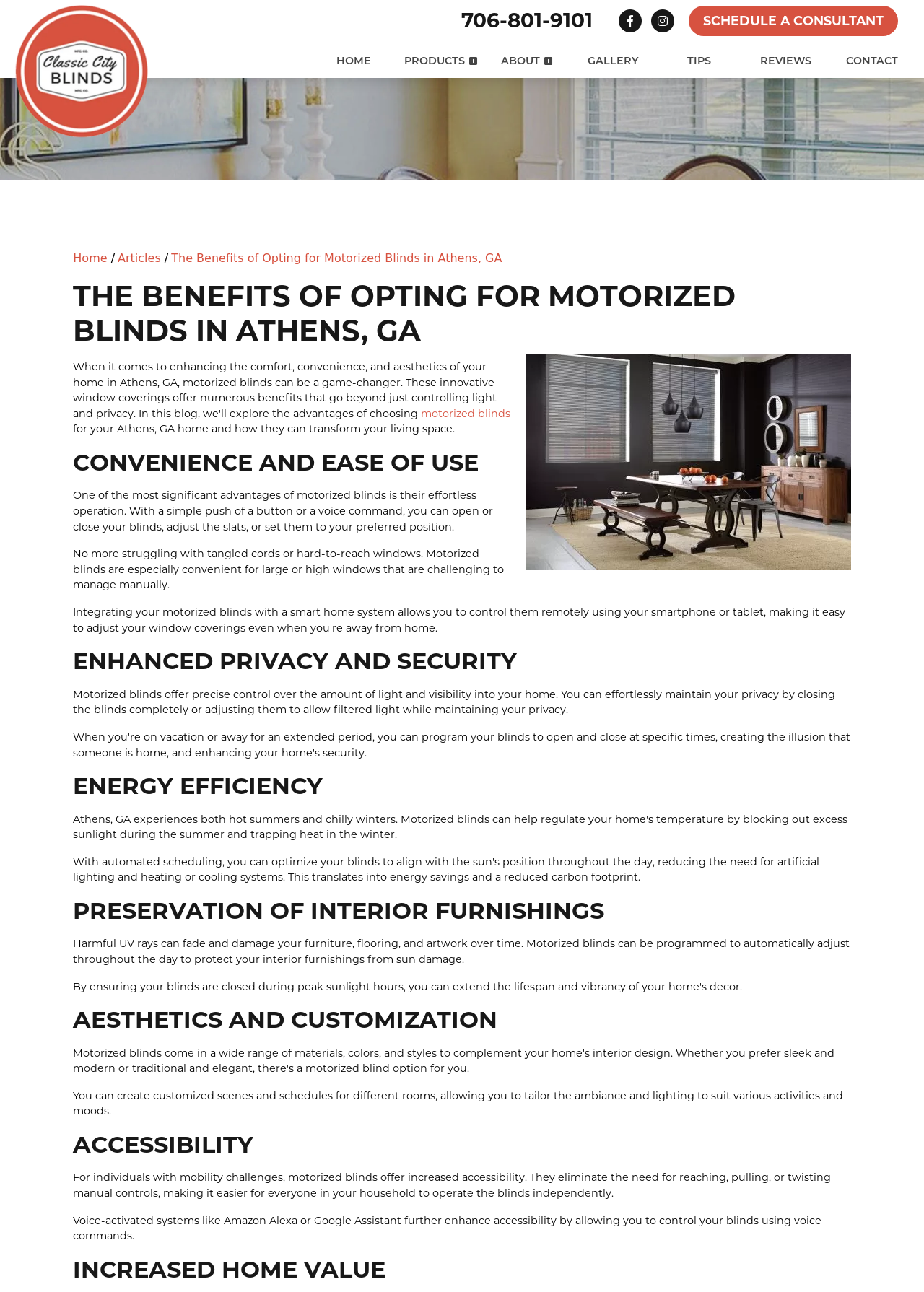From the image, can you give a detailed response to the question below:
What is the phone number to call for discussing motorized blinds?

I found the phone number by looking at the link element with the text '706-801-9101' which is located at the top of the webpage, indicating that it is a contact number for the company.